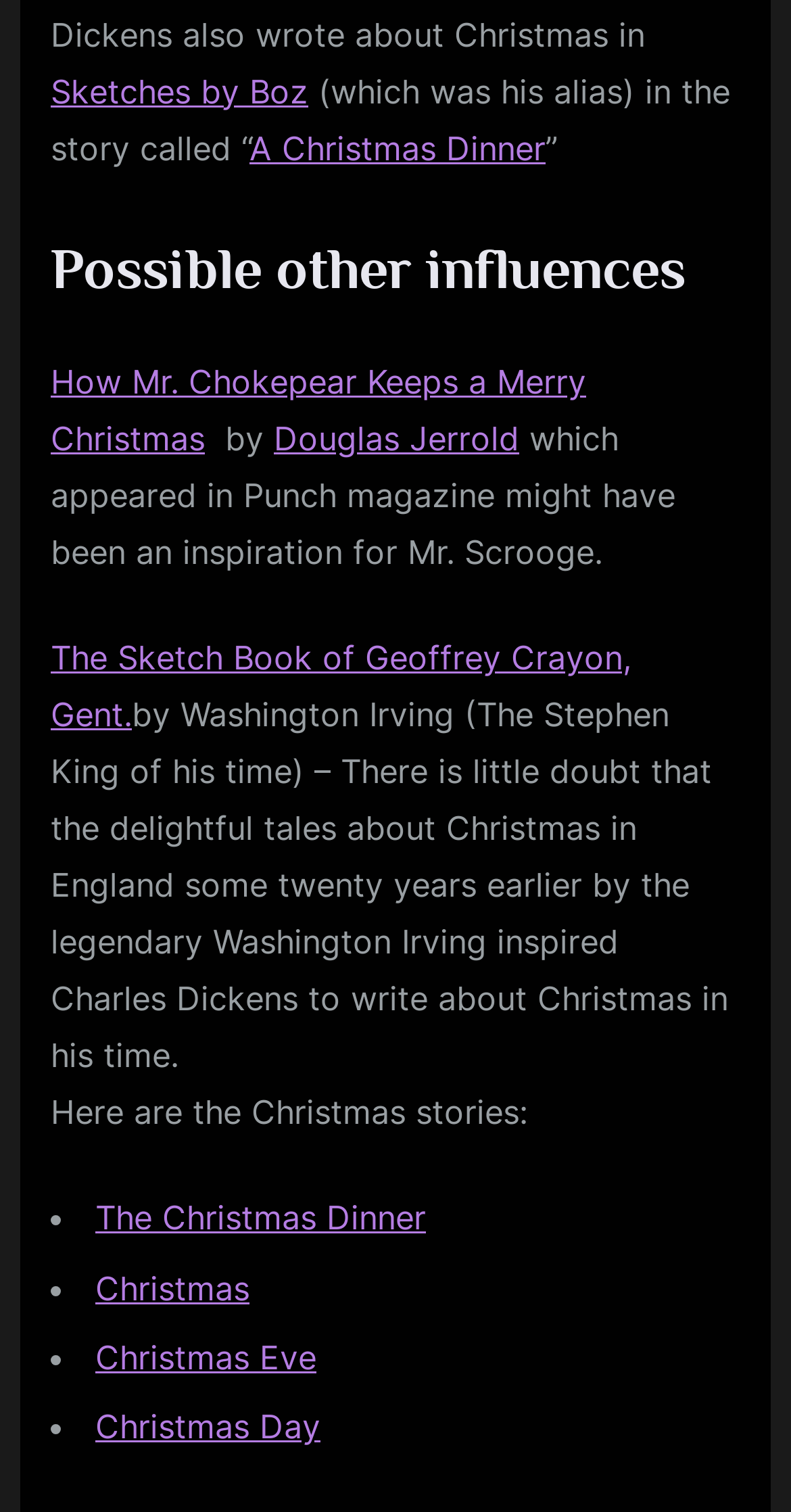Provide the bounding box coordinates in the format (top-left x, top-left y, bottom-right x, bottom-right y). All values are floating point numbers between 0 and 1. Determine the bounding box coordinate of the UI element described as: Christmas Eve

[0.121, 0.884, 0.4, 0.911]